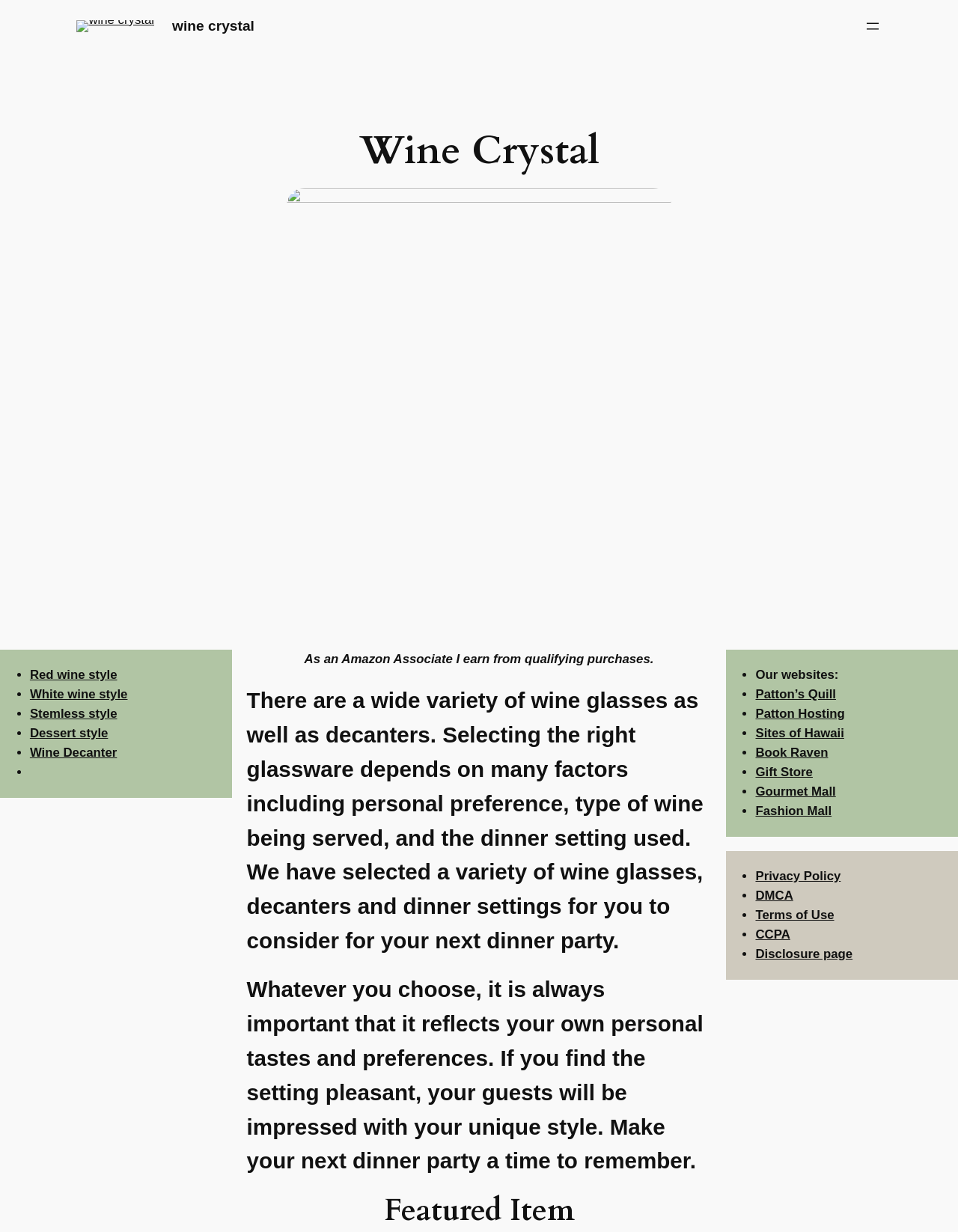Determine the bounding box coordinates of the region that needs to be clicked to achieve the task: "Click on the 'Red wine style' link".

[0.031, 0.542, 0.122, 0.553]